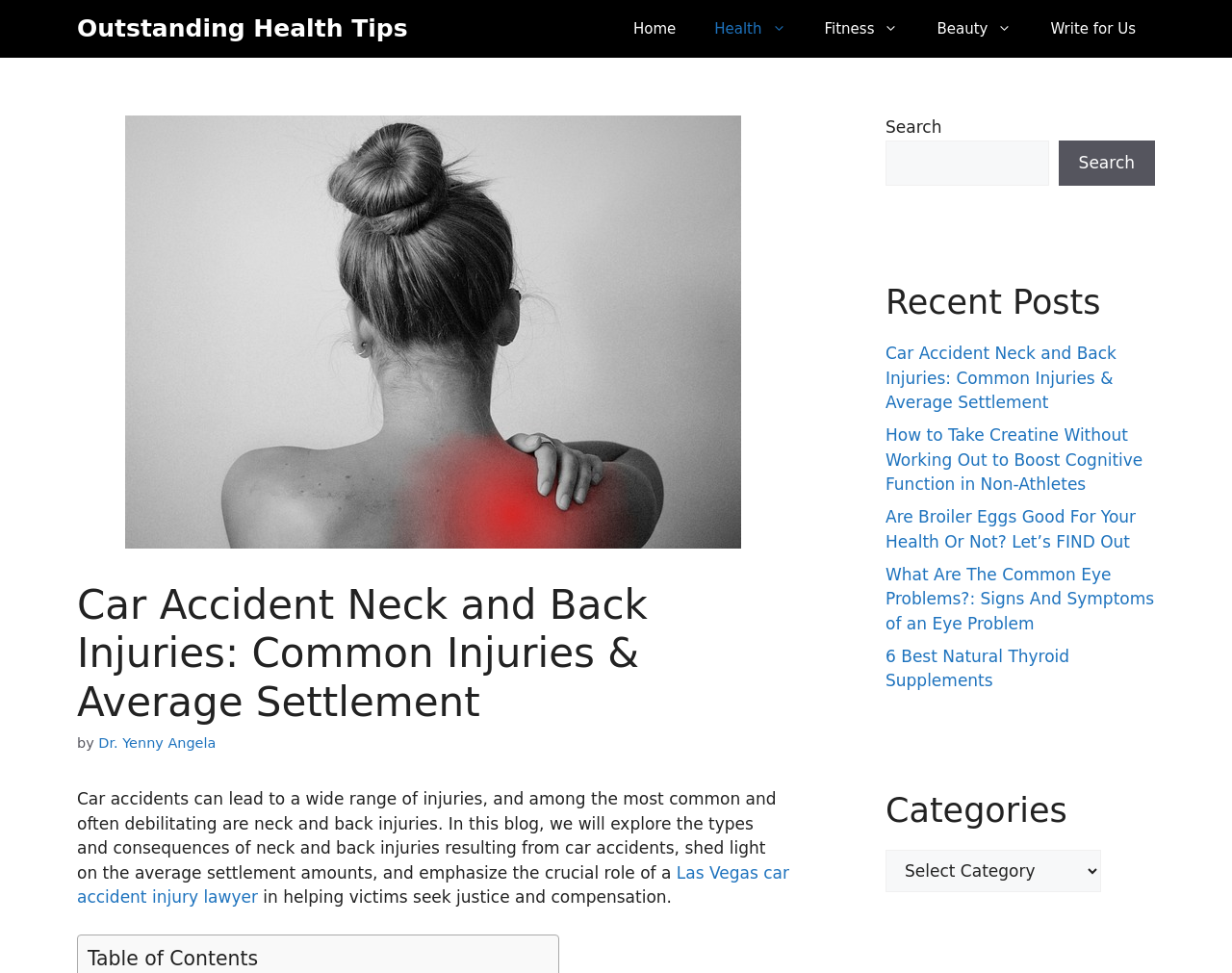Please extract the primary headline from the webpage.

Car Accident Neck and Back Injuries: Common Injuries & Average Settlement